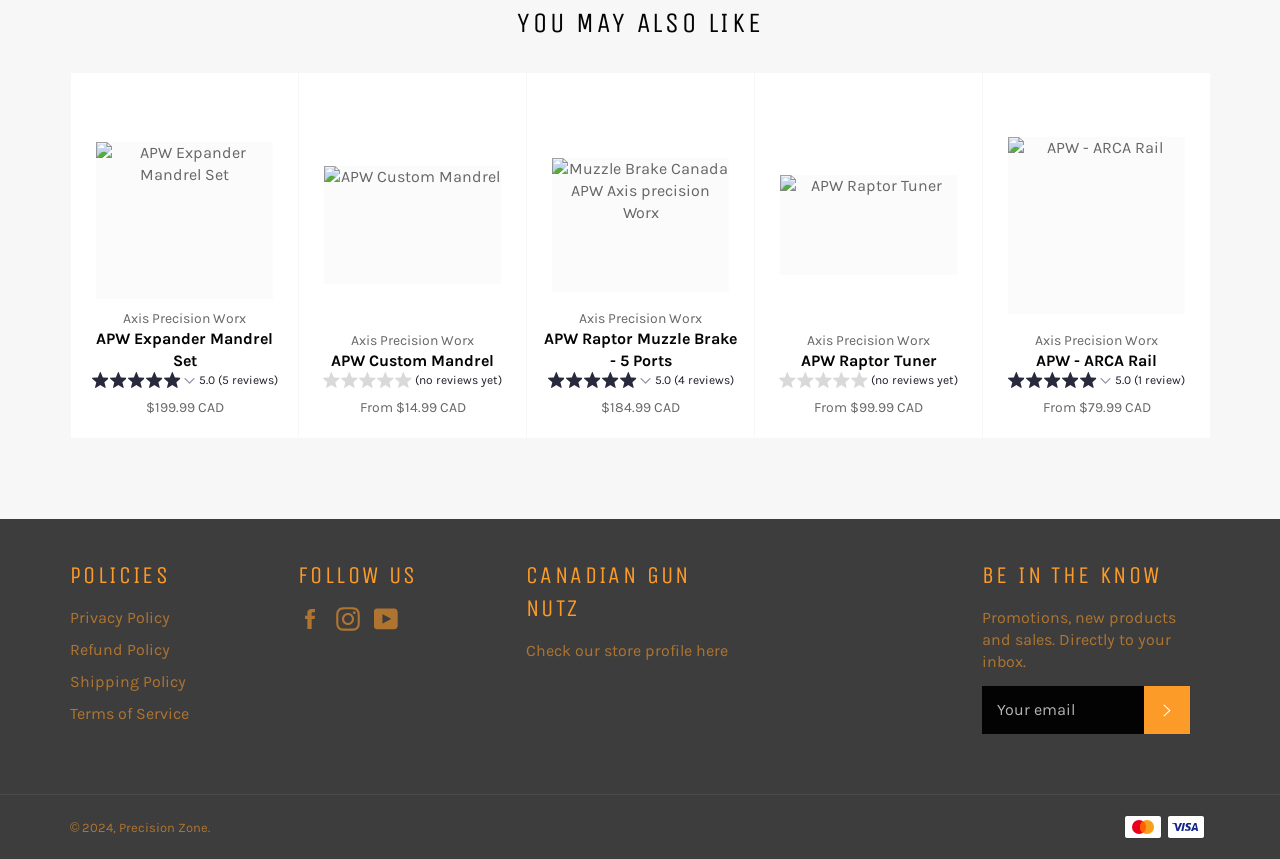Reply to the question with a single word or phrase:
What social media platforms are linked?

Facebook, Instagram, YouTube